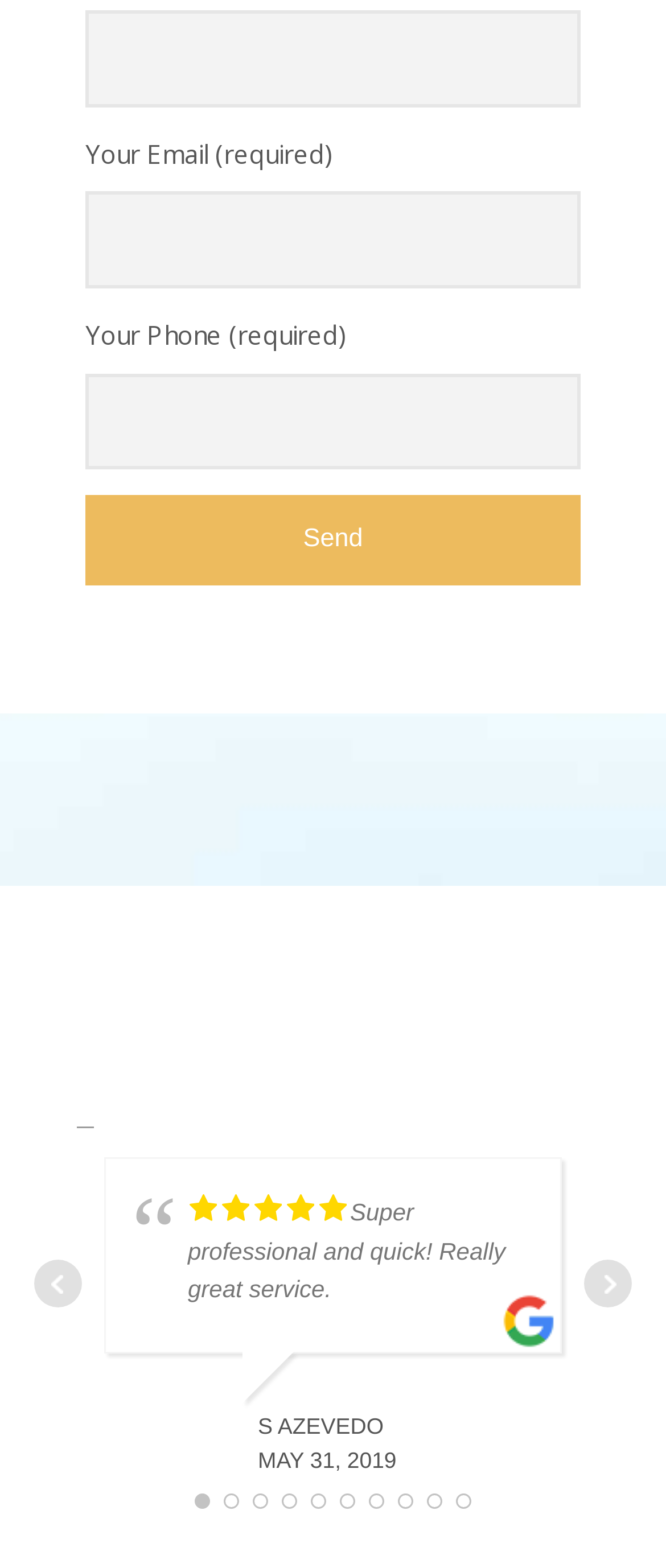Using the details from the image, please elaborate on the following question: What is the logo next to the customer review?

The image next to the customer review is described as 'Google Logo', which suggests that the review is from Google or is related to a Google service.